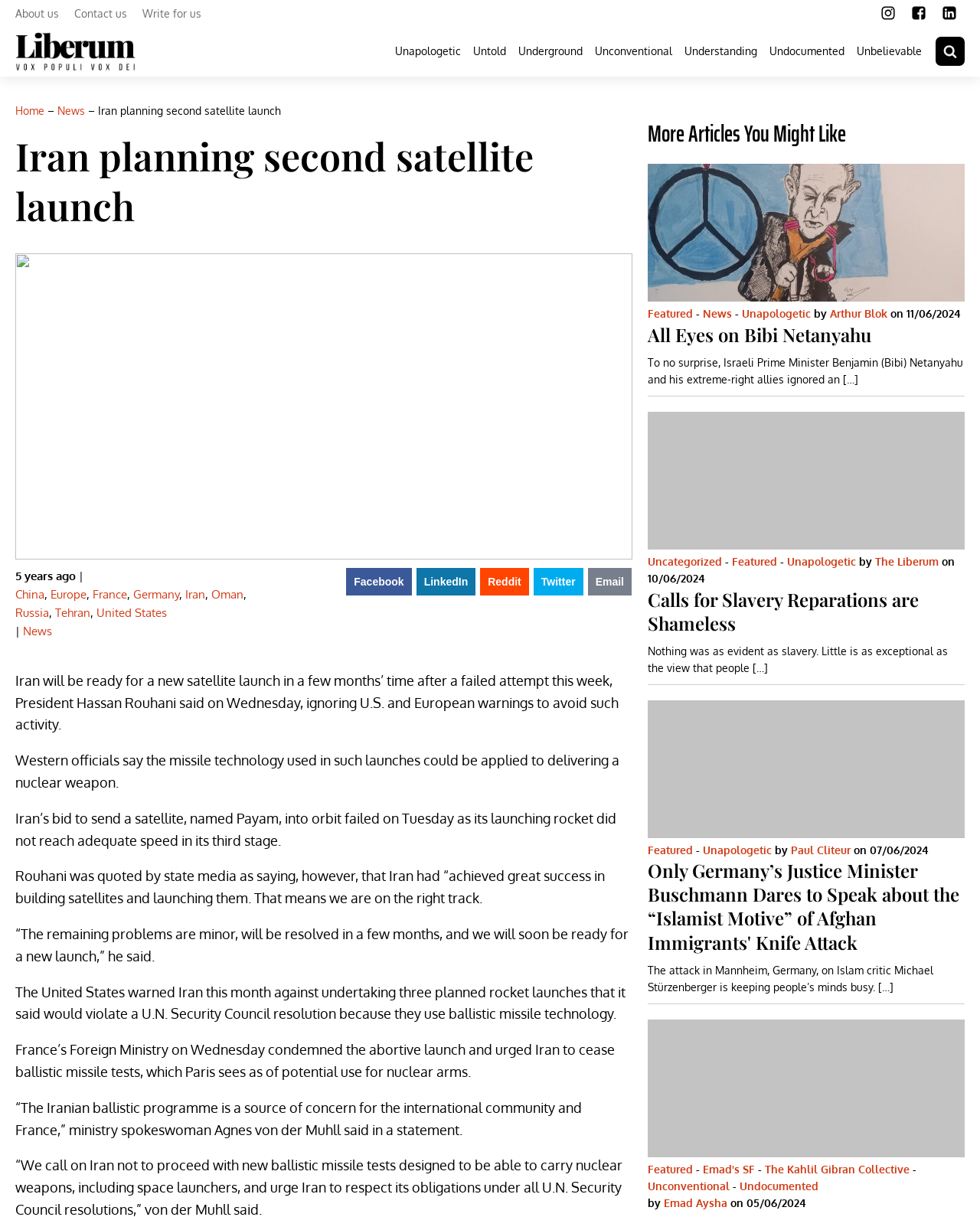How many months will it take for Iran to be ready for a new satellite launch?
Using the information presented in the image, please offer a detailed response to the question.

The article quotes President Hassan Rouhani as saying that Iran will be ready for a new satellite launch in a few months' time after a failed attempt this week.